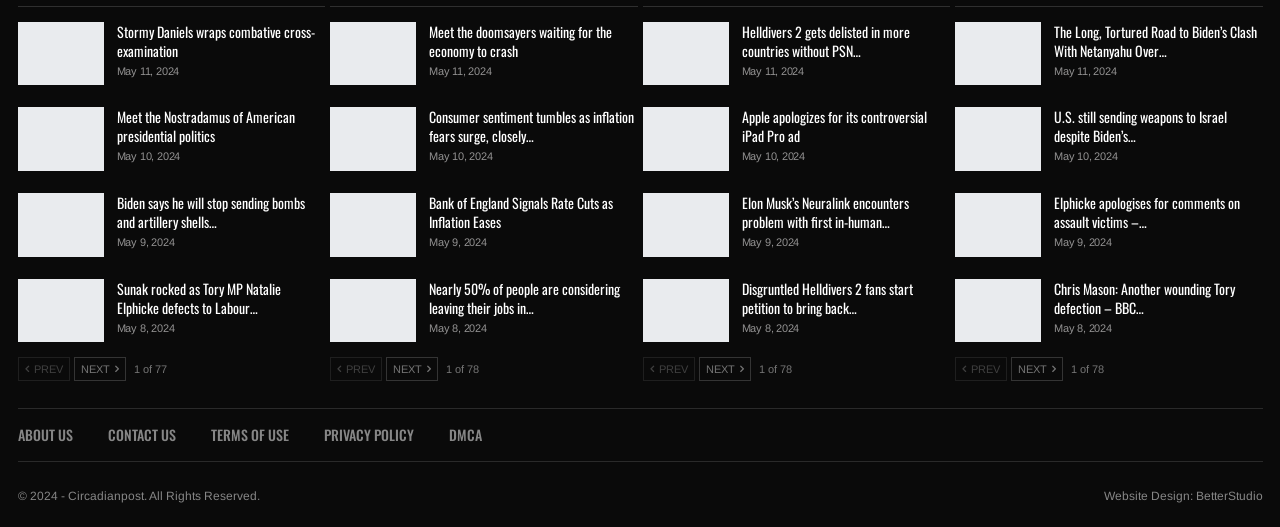Locate the UI element that matches the description Terms of Use in the webpage screenshot. Return the bounding box coordinates in the format (top-left x, top-left y, bottom-right x, bottom-right y), with values ranging from 0 to 1.

[0.164, 0.805, 0.225, 0.845]